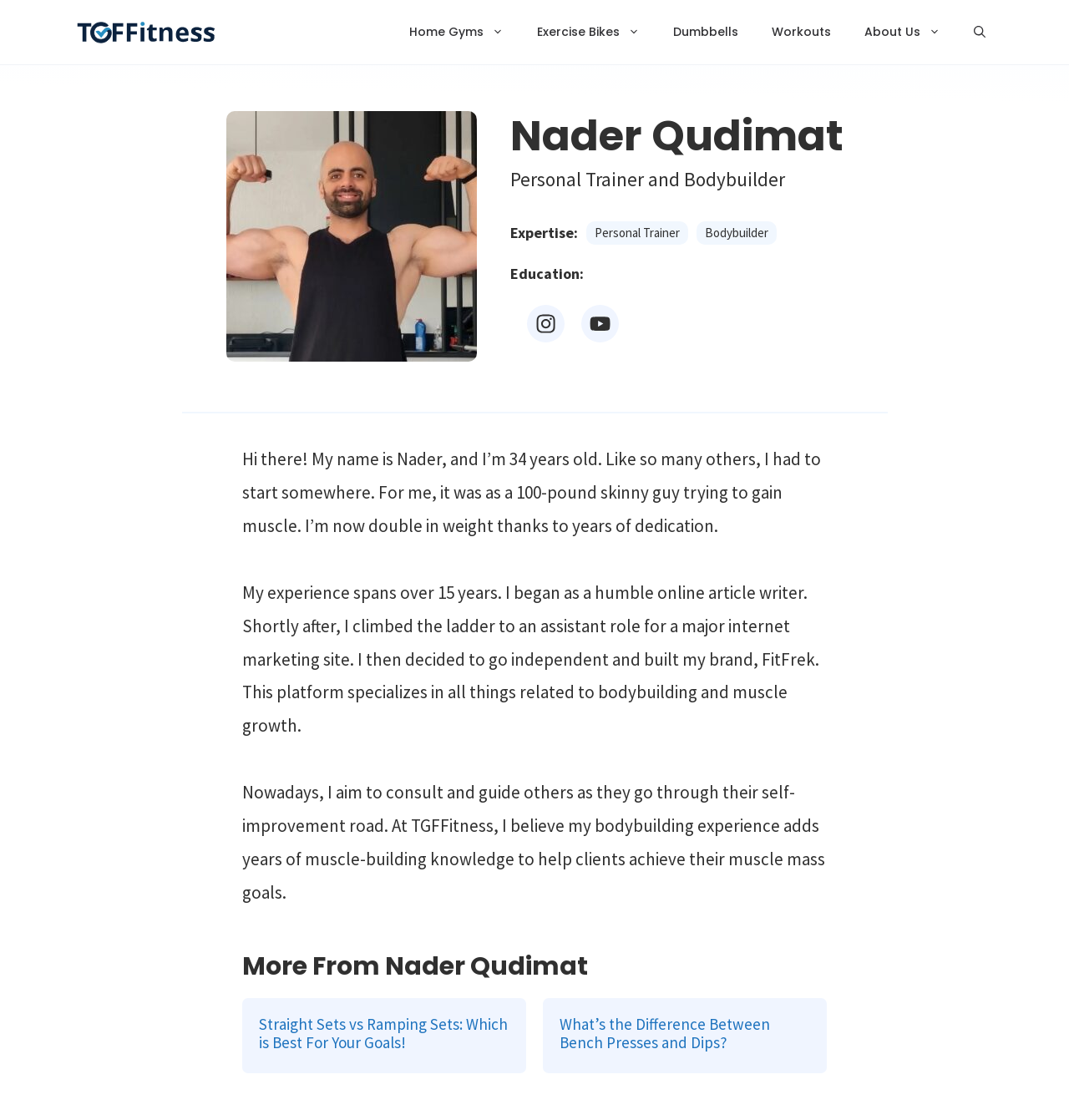How old is Nader Qudimat?
Provide a fully detailed and comprehensive answer to the question.

According to the webpage, Nader Qudimat's age is mentioned in the static text element as 'I’m 34 years old'.